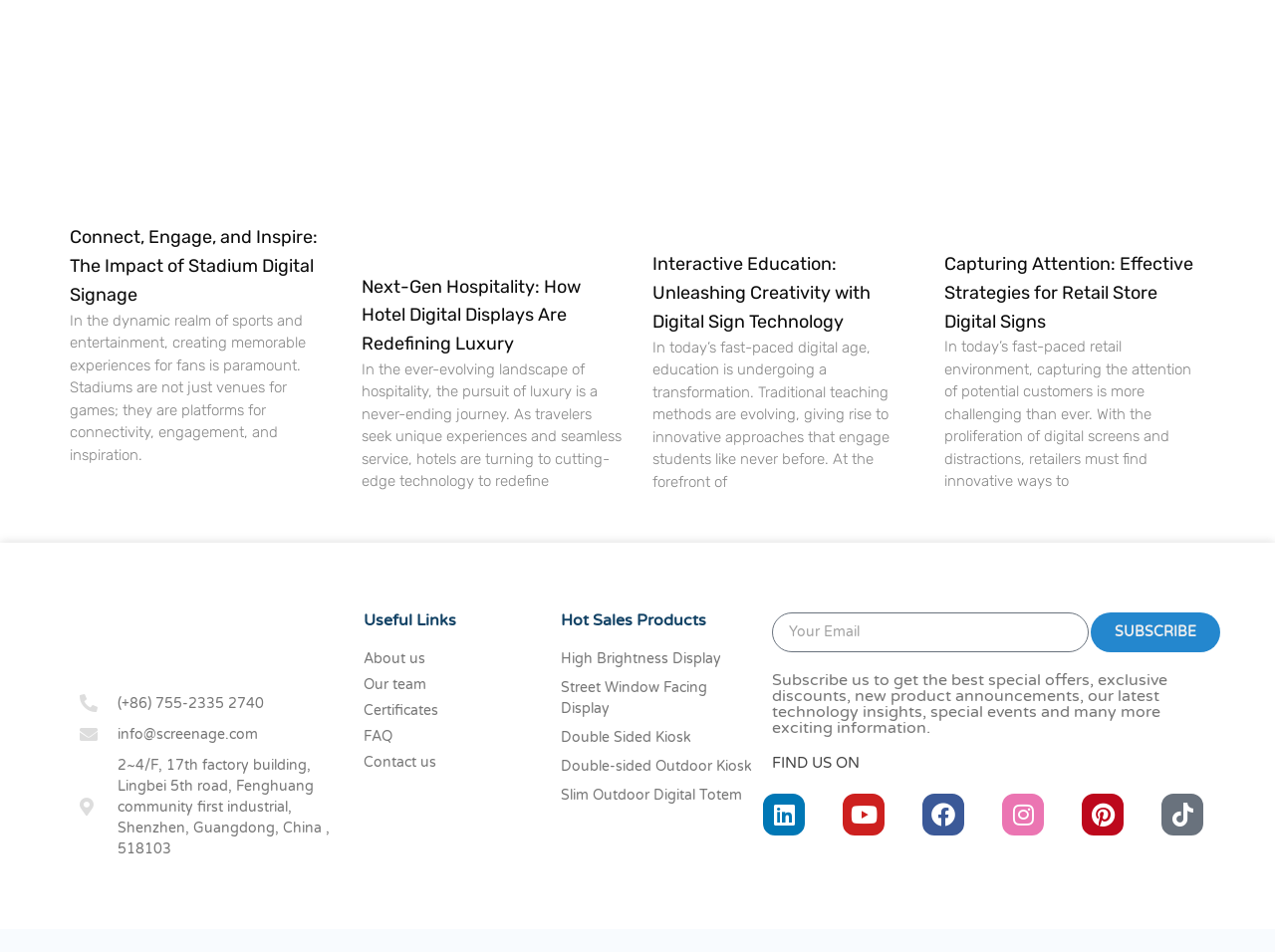What is the purpose of the textbox? Based on the image, give a response in one word or a short phrase.

Email